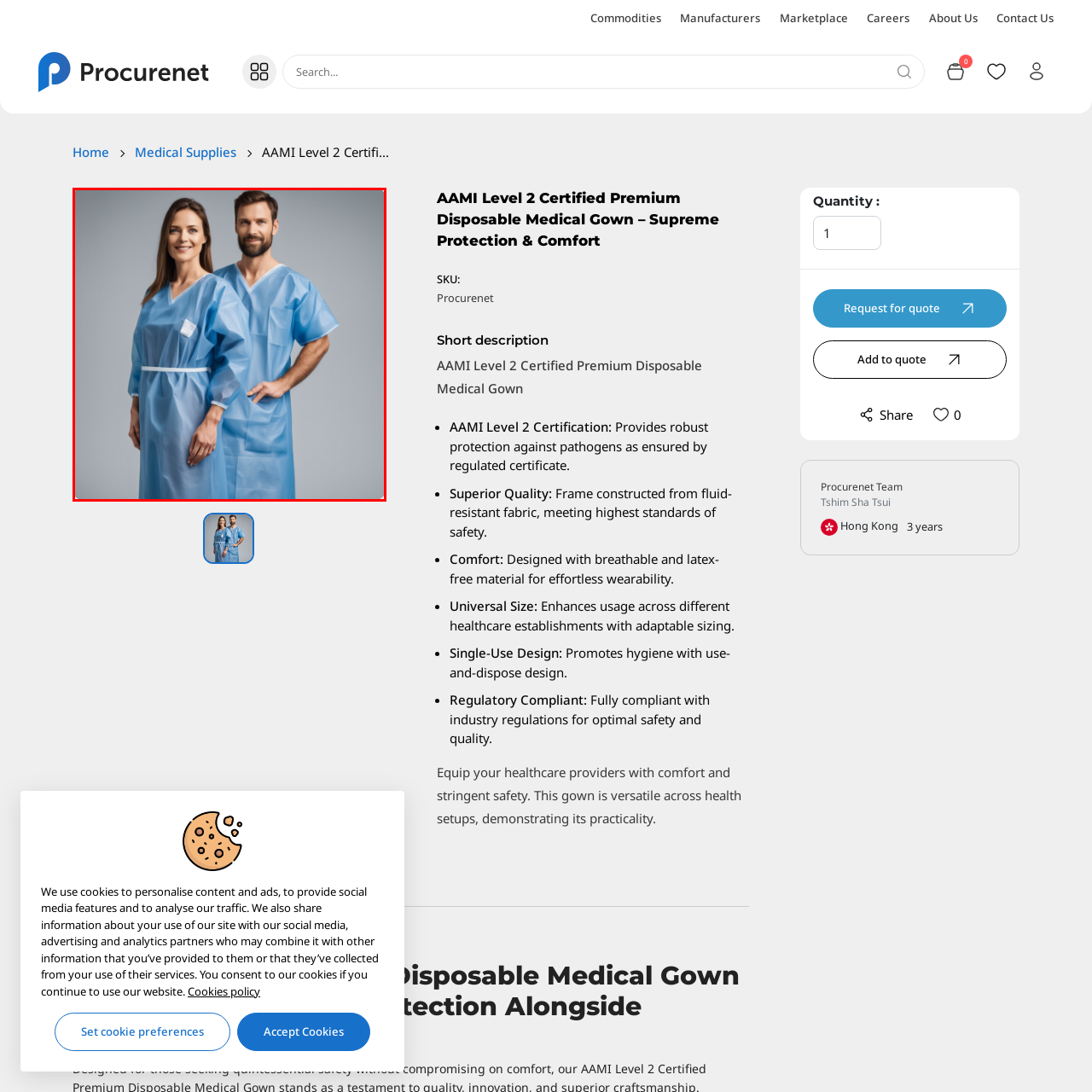Analyze the image surrounded by the red box and respond concisely: What is the purpose of the pocket on the gown?

Practical use